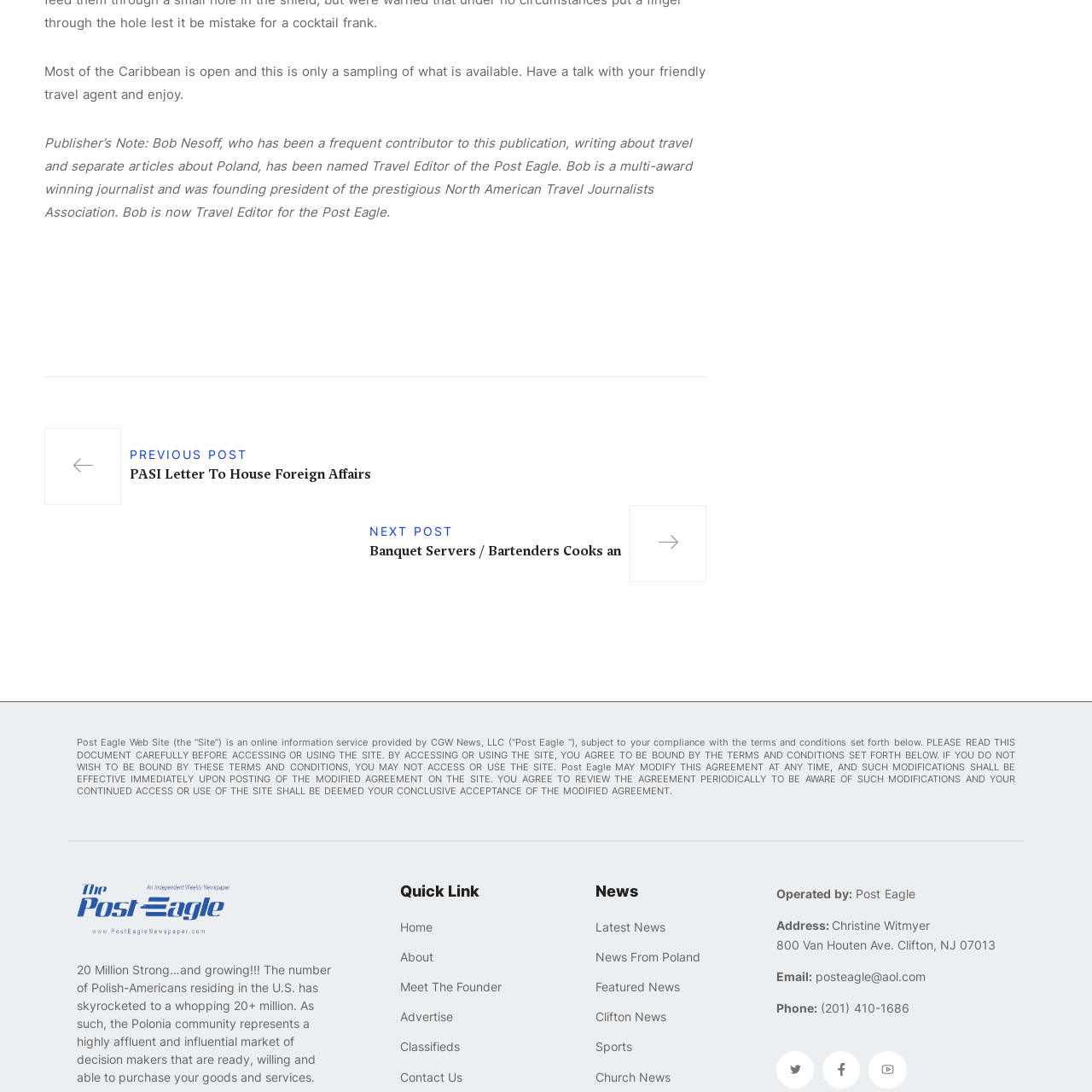Answer the question with a single word or phrase: 
How many social media links are present on the webpage?

3